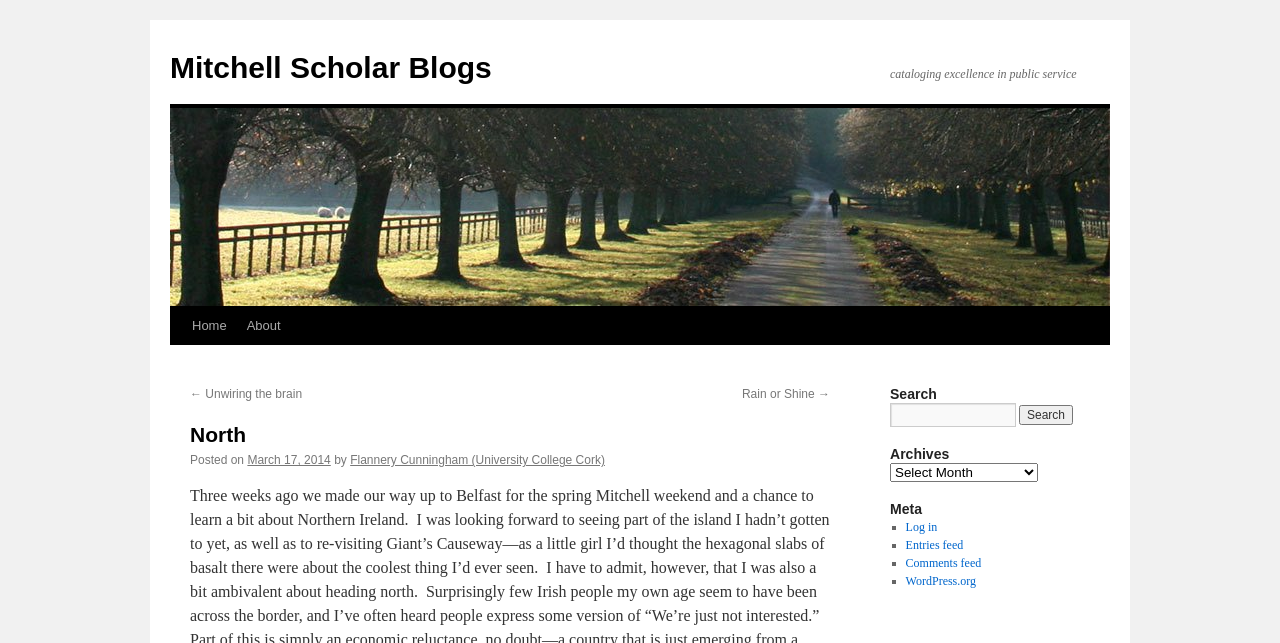Find the bounding box coordinates of the clickable element required to execute the following instruction: "log in". Provide the coordinates as four float numbers between 0 and 1, i.e., [left, top, right, bottom].

[0.707, 0.809, 0.732, 0.83]